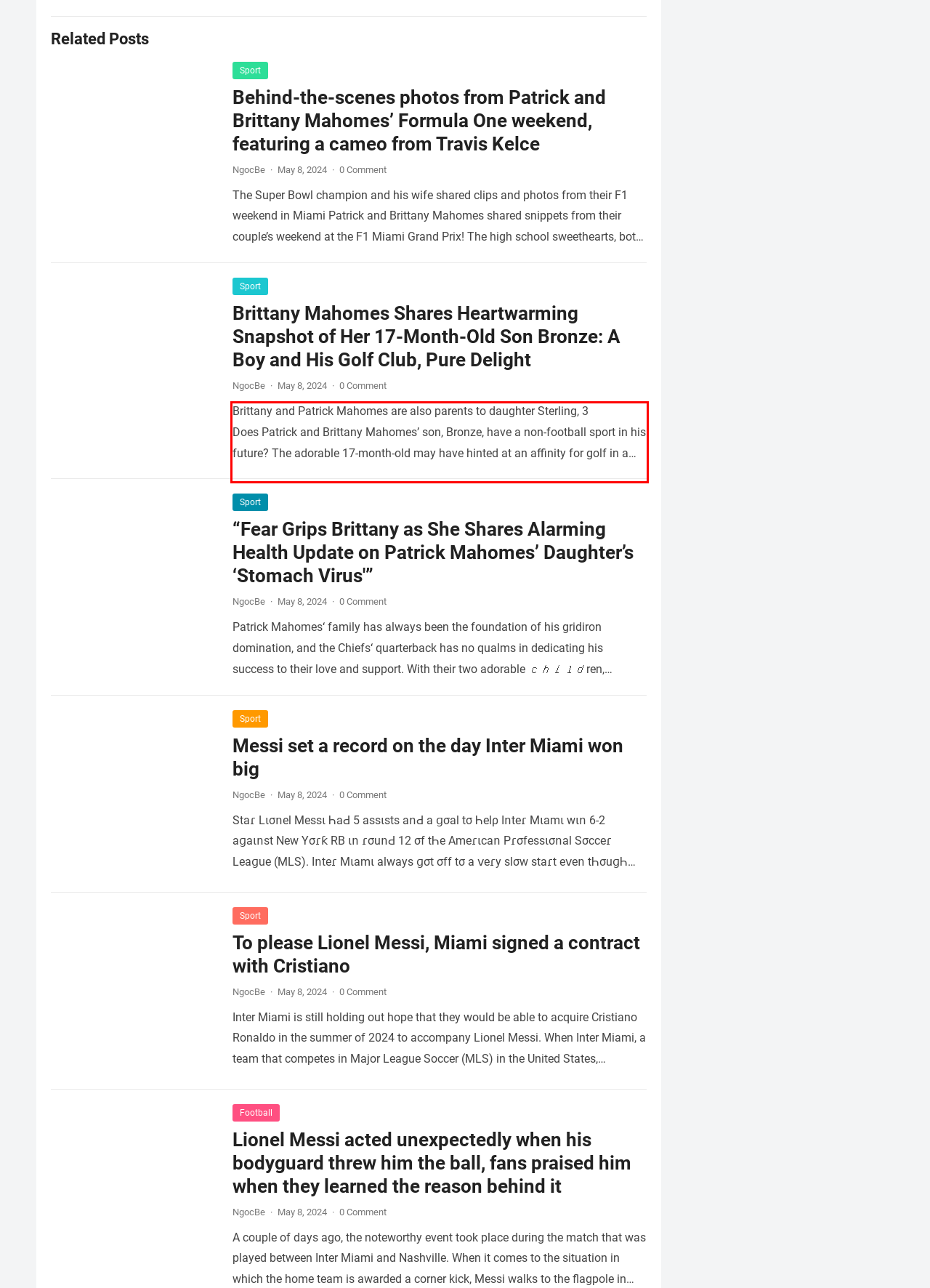Given a screenshot of a webpage, locate the red bounding box and extract the text it encloses.

Brittany and Patrick Mahomes are also parents to daughter Sterling, 3 Does Patrick and Brittany Mahomes’ son, Bronze, have a non-football sport in his future? The adorable 17-month-old may have hinted at an affinity for golf in a photo shared to his mom’s …